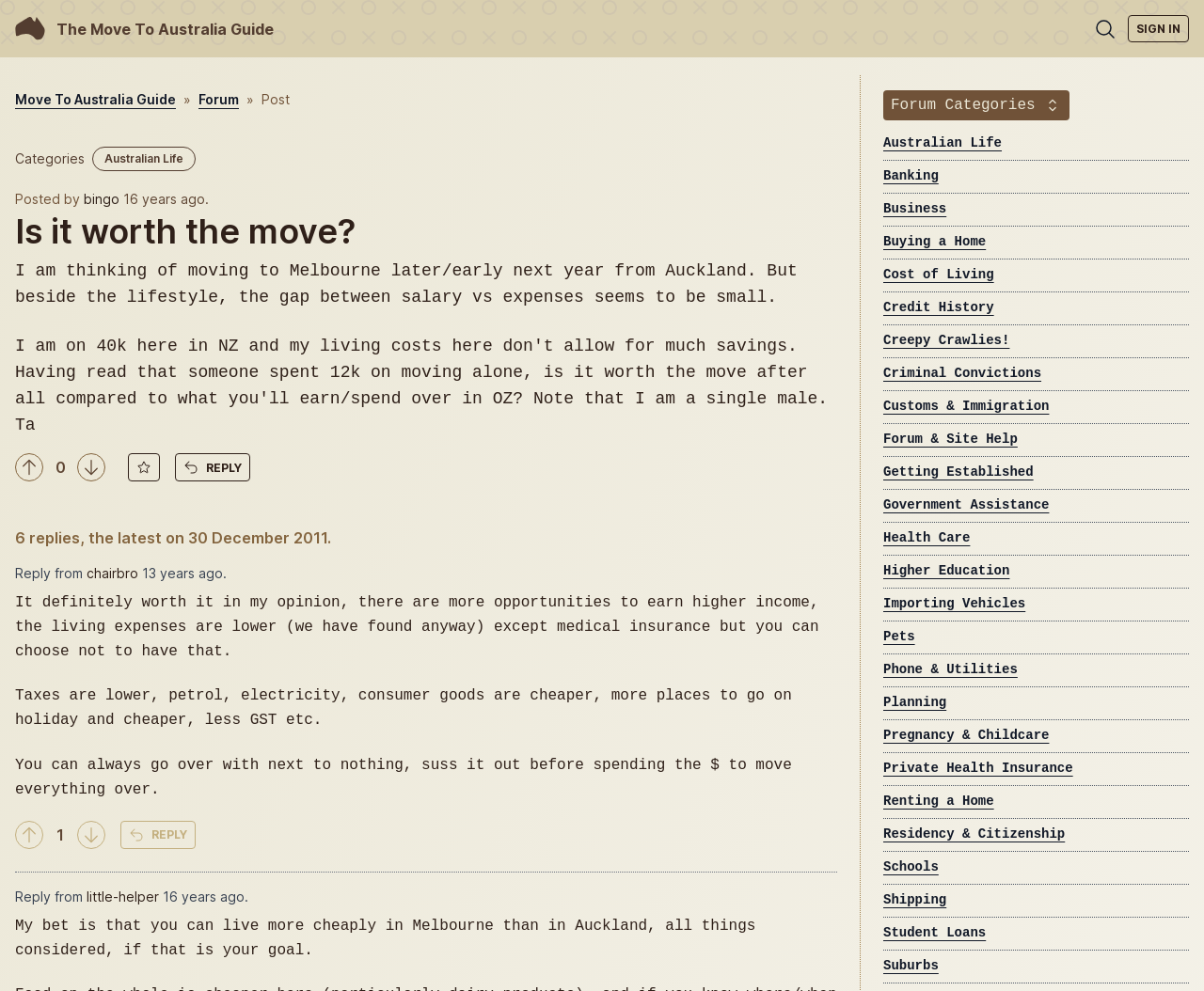Answer the following query concisely with a single word or phrase:
How many forum categories are there?

24